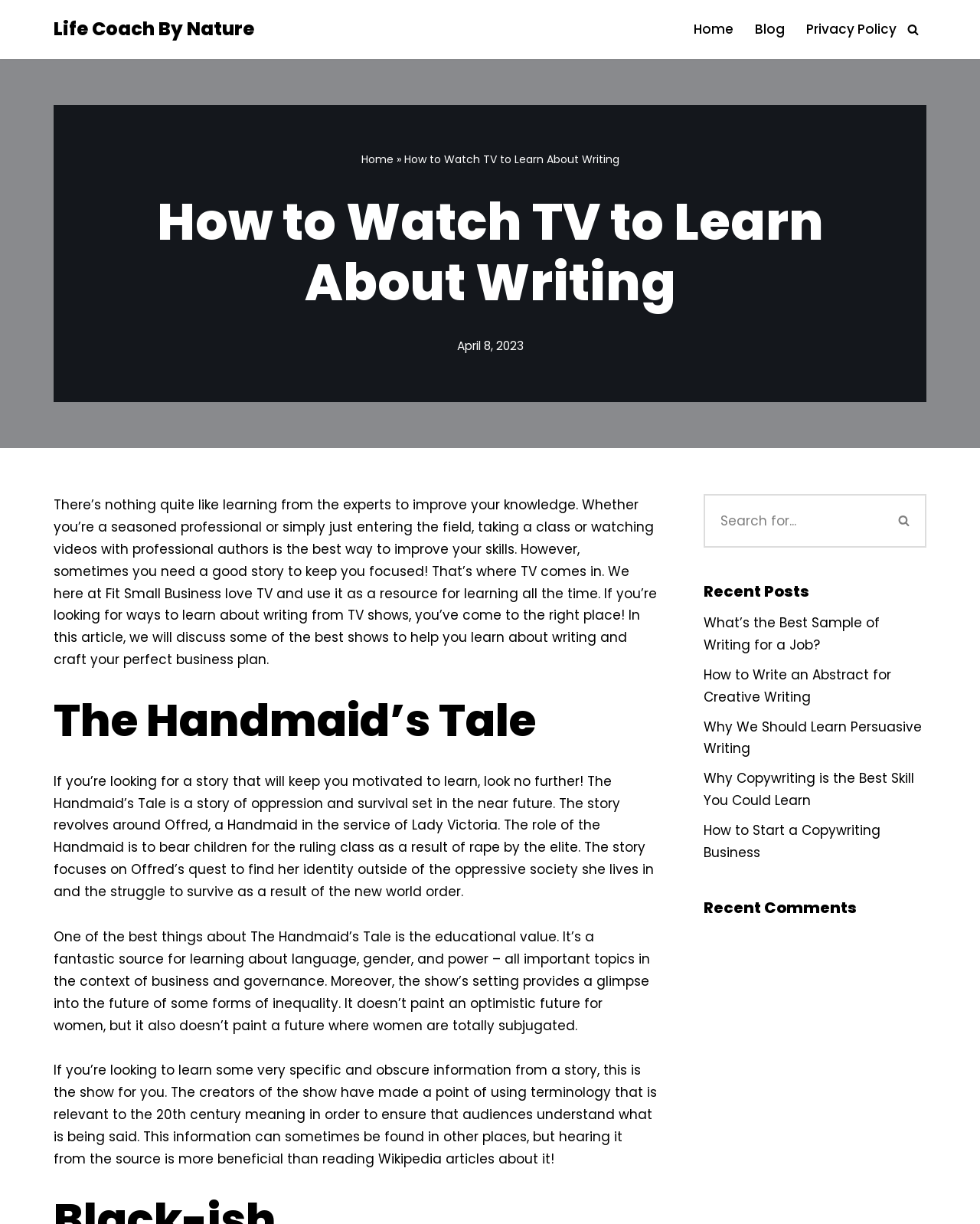Provide a single word or phrase to answer the given question: 
What type of content is listed under 'Recent Posts'?

Article links